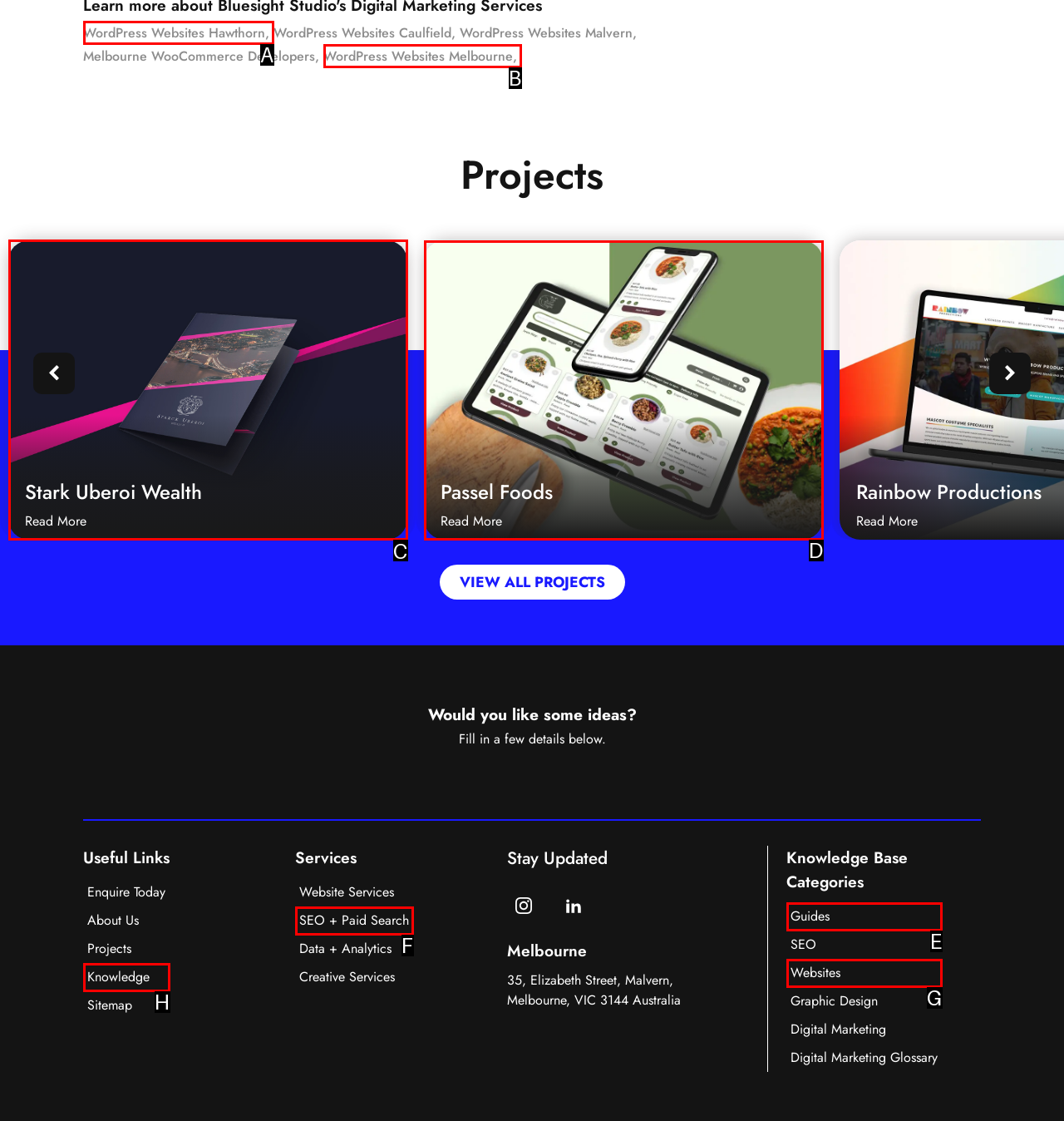Tell me which option I should click to complete the following task: Read more about Stark Uberoi Wealth
Answer with the option's letter from the given choices directly.

C